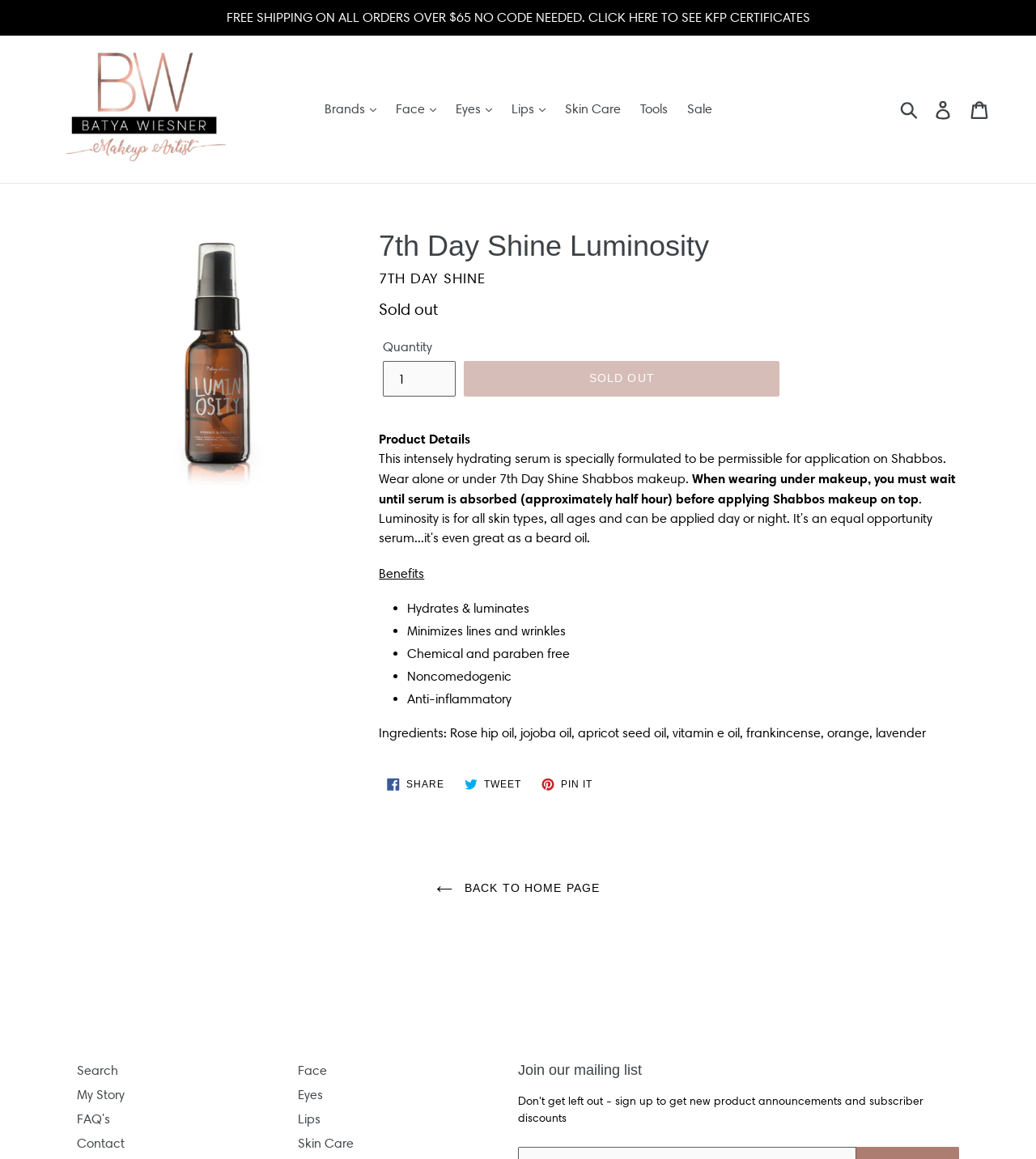Deliver a detailed narrative of the webpage's visual and textual elements.

This webpage is about a product called "7th Day Shine Luminosity" from Batya Wiesner Makeup. At the top of the page, there is a navigation menu with links to different sections of the website, including "Brands", "Face", "Eyes", "Lips", "Skin Care", and "Tools". There is also a search bar and links to "Log in" and "Cart".

Below the navigation menu, there is a large image of the product, followed by a heading that reads "7th Day Shine Luminosity". Underneath the heading, there is a description list that provides information about the product, including the vendor, regular price, and availability (which is currently sold out).

Further down the page, there is a section that describes the product in more detail, including its benefits, ingredients, and instructions for use. The benefits of the product are listed in bullet points, including hydration, luminosity, minimizing lines and wrinkles, and being chemical and paraben-free.

There are also links to share the product on social media platforms, including Facebook, Twitter, and Pinterest. At the bottom of the page, there are links to other sections of the website, including "My Story", "FAQ's", and "Contact".